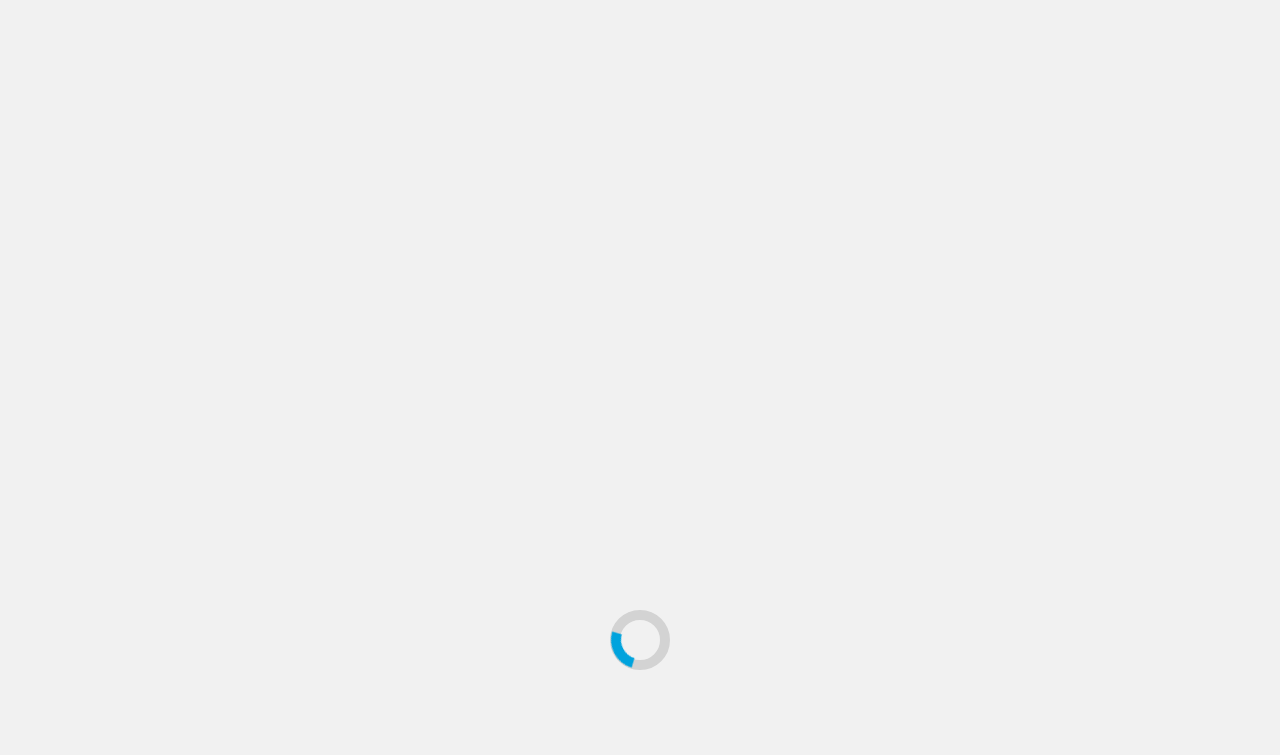What is the purpose of the search bar?
Based on the visual content, answer with a single word or a brief phrase.

To search the website